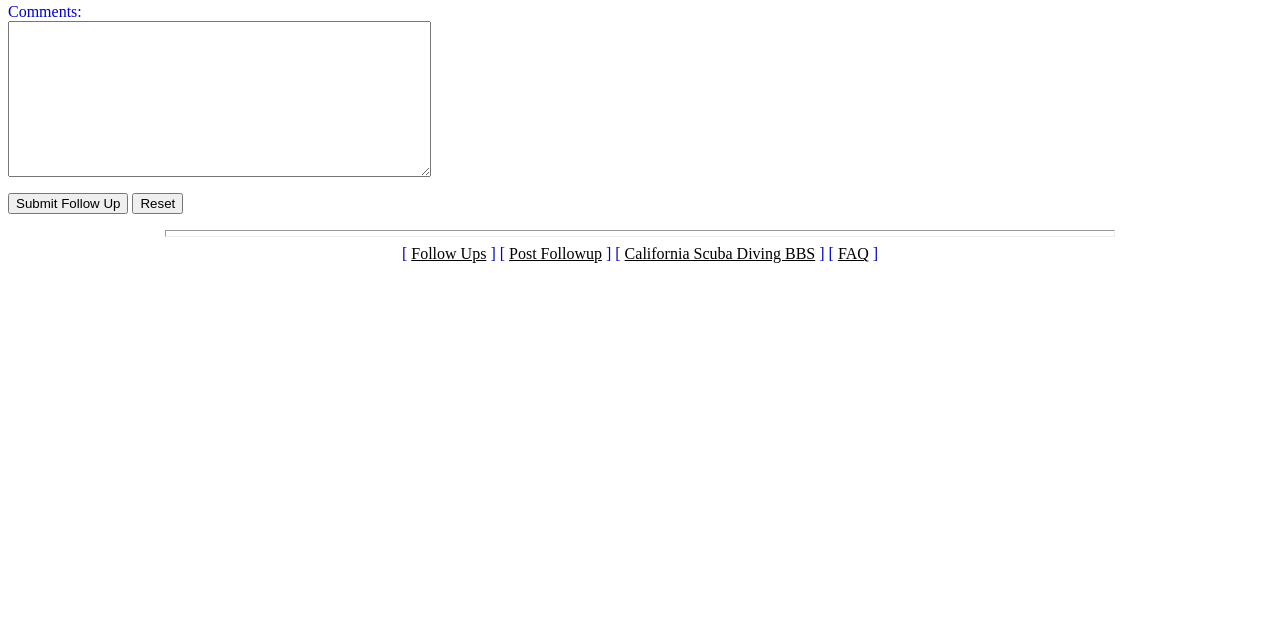Provide the bounding box coordinates for the UI element that is described as: "FAQ".

[0.655, 0.383, 0.679, 0.41]